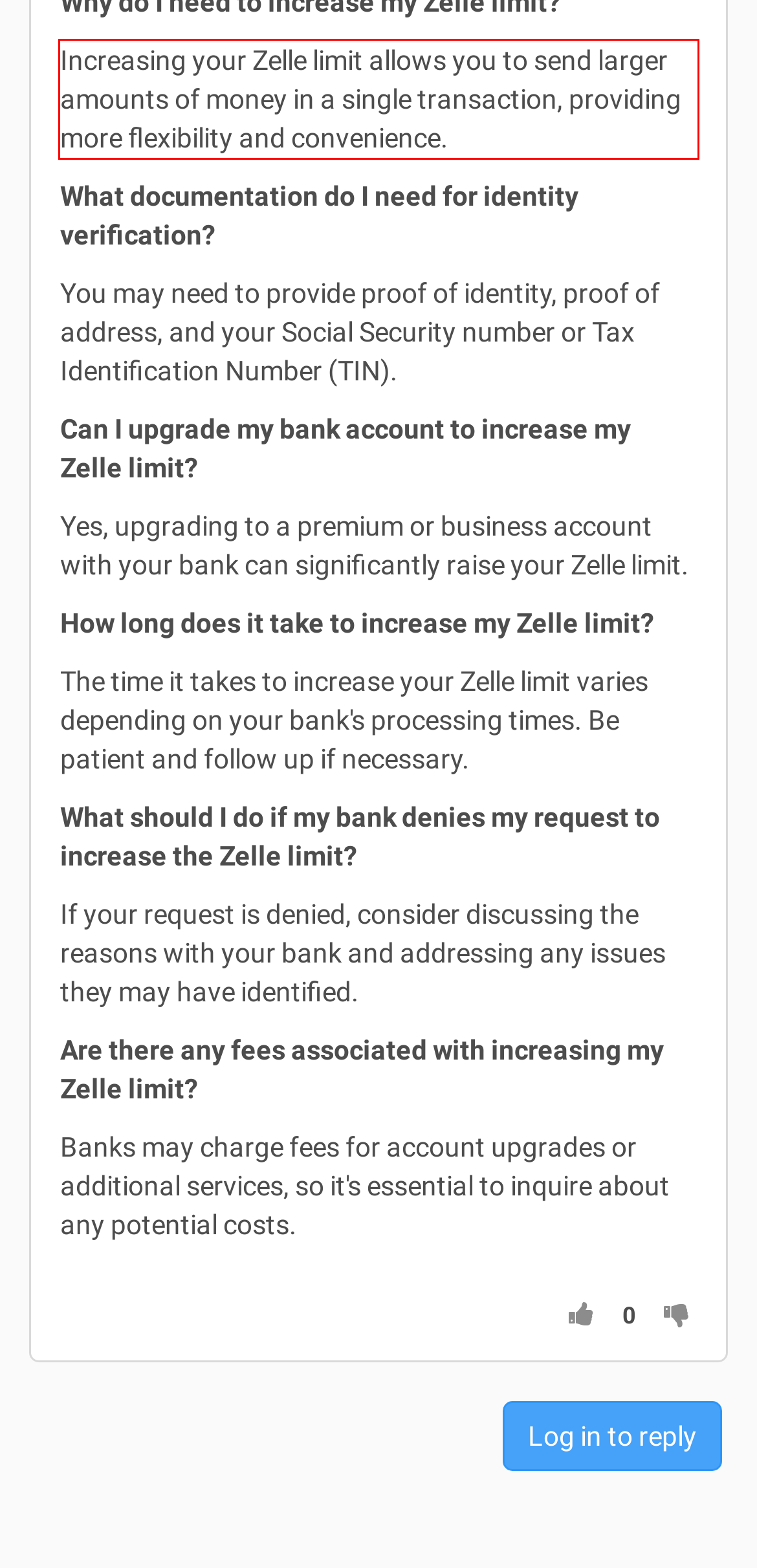In the given screenshot, locate the red bounding box and extract the text content from within it.

Increasing your Zelle limit allows you to send larger amounts of money in a single transaction, providing more flexibility and convenience.